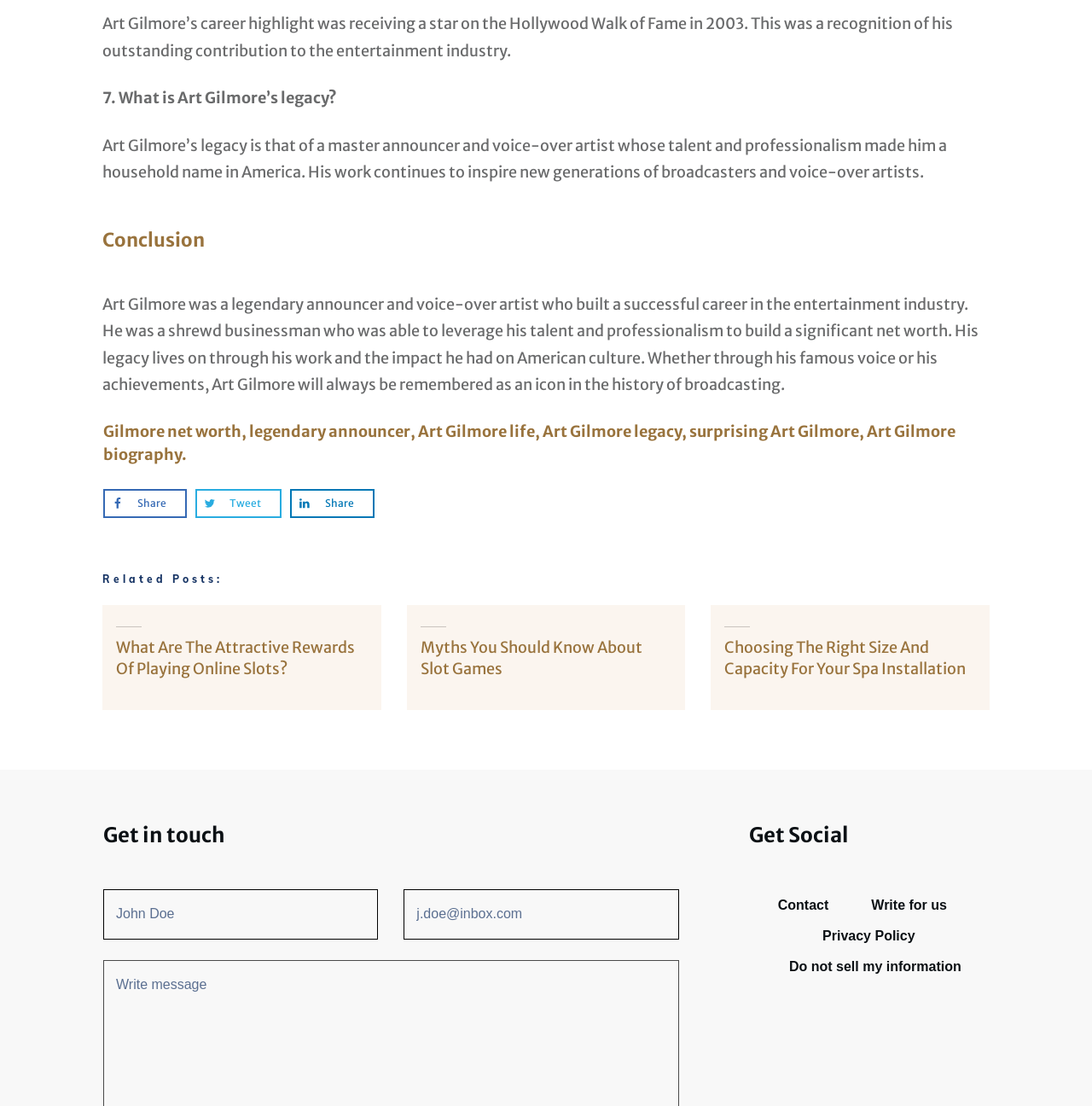Locate the bounding box coordinates of the area that needs to be clicked to fulfill the following instruction: "Click on 'Tweet'". The coordinates should be in the format of four float numbers between 0 and 1, namely [left, top, right, bottom].

[0.181, 0.443, 0.257, 0.467]